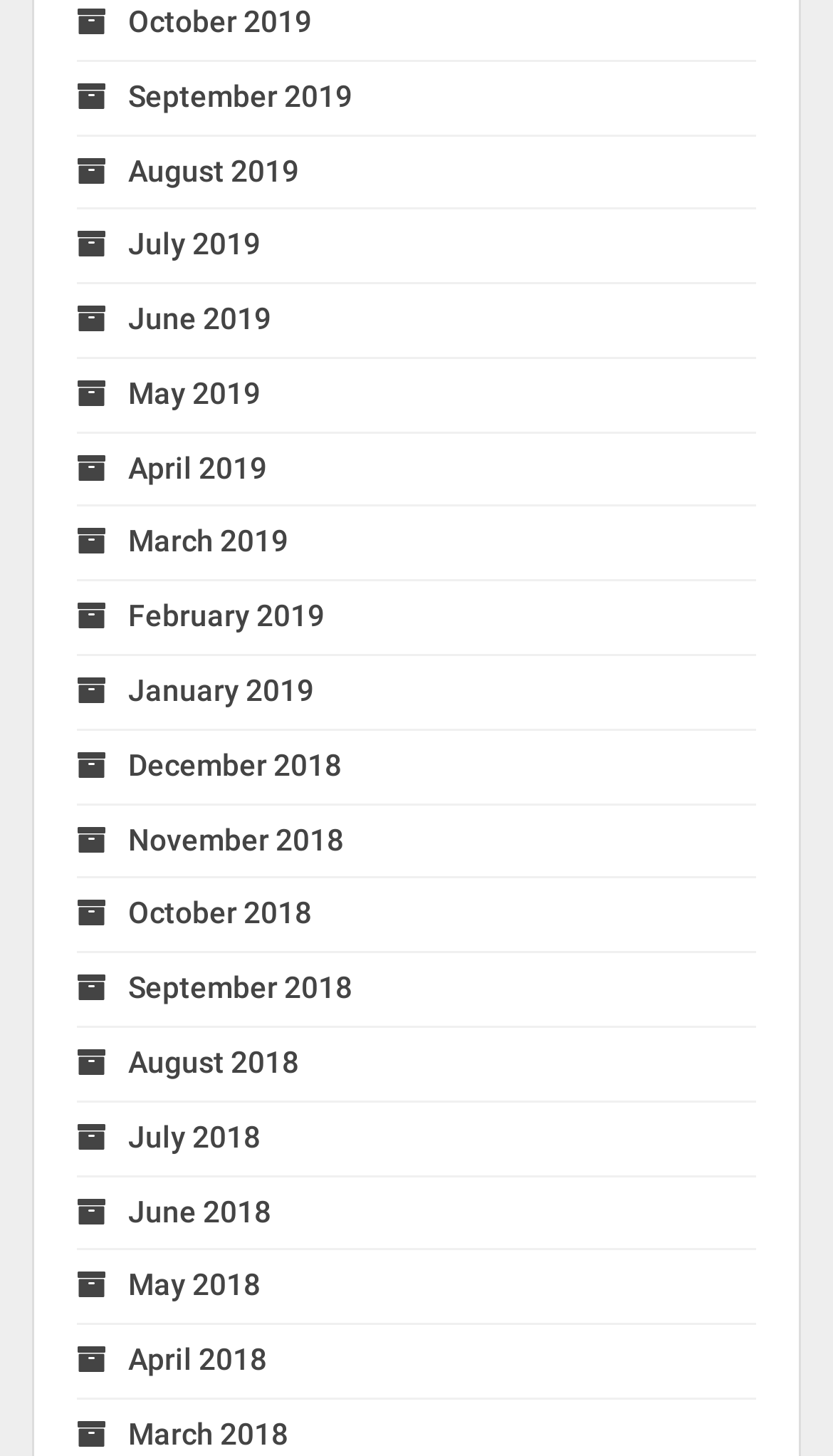Find the UI element described as: "CauseMedic" and predict its bounding box coordinates. Ensure the coordinates are four float numbers between 0 and 1, [left, top, right, bottom].

None